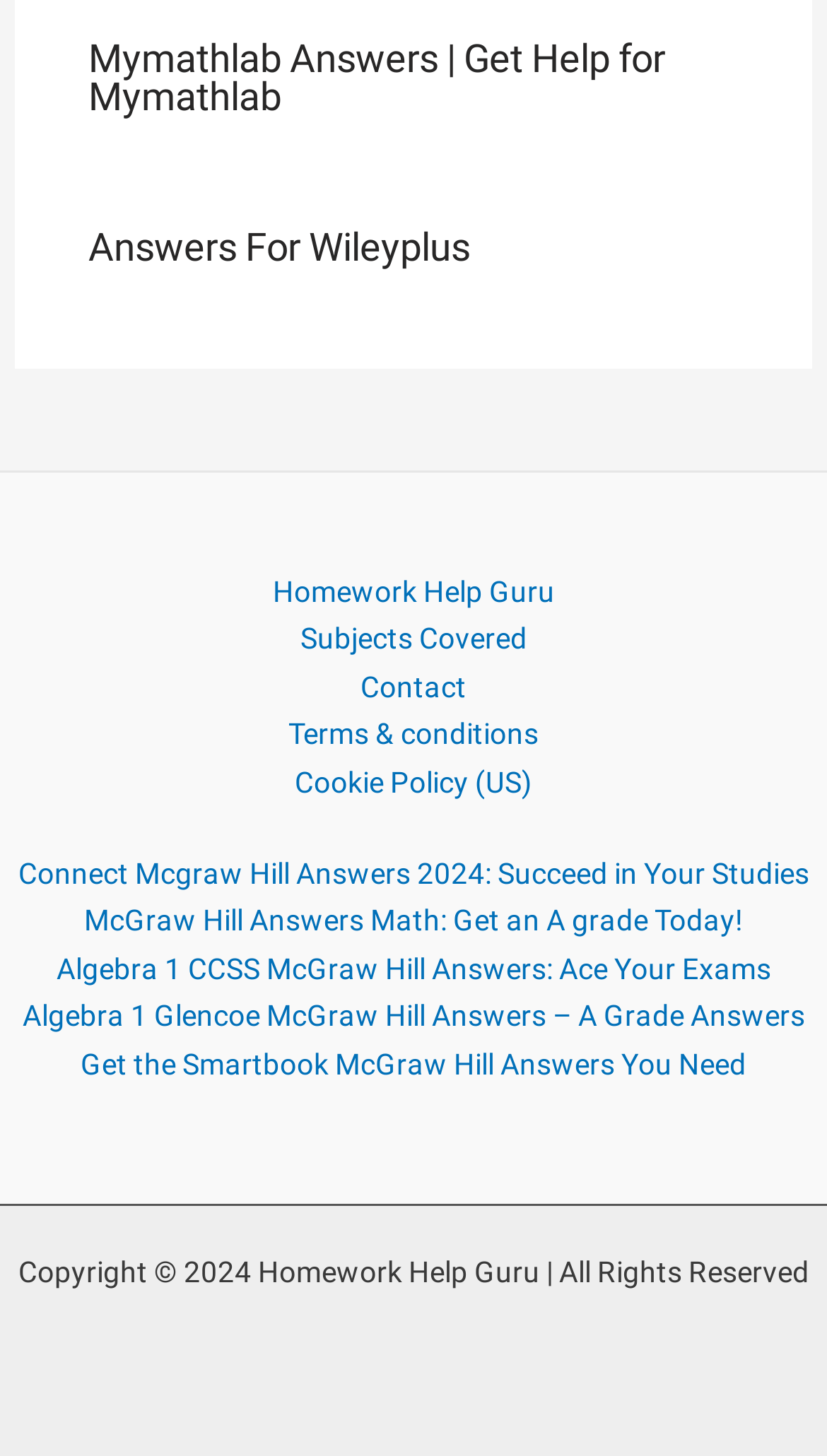Find the bounding box coordinates of the element I should click to carry out the following instruction: "Get Connect Mcgraw Hill Answers 2024".

[0.022, 0.587, 0.978, 0.611]